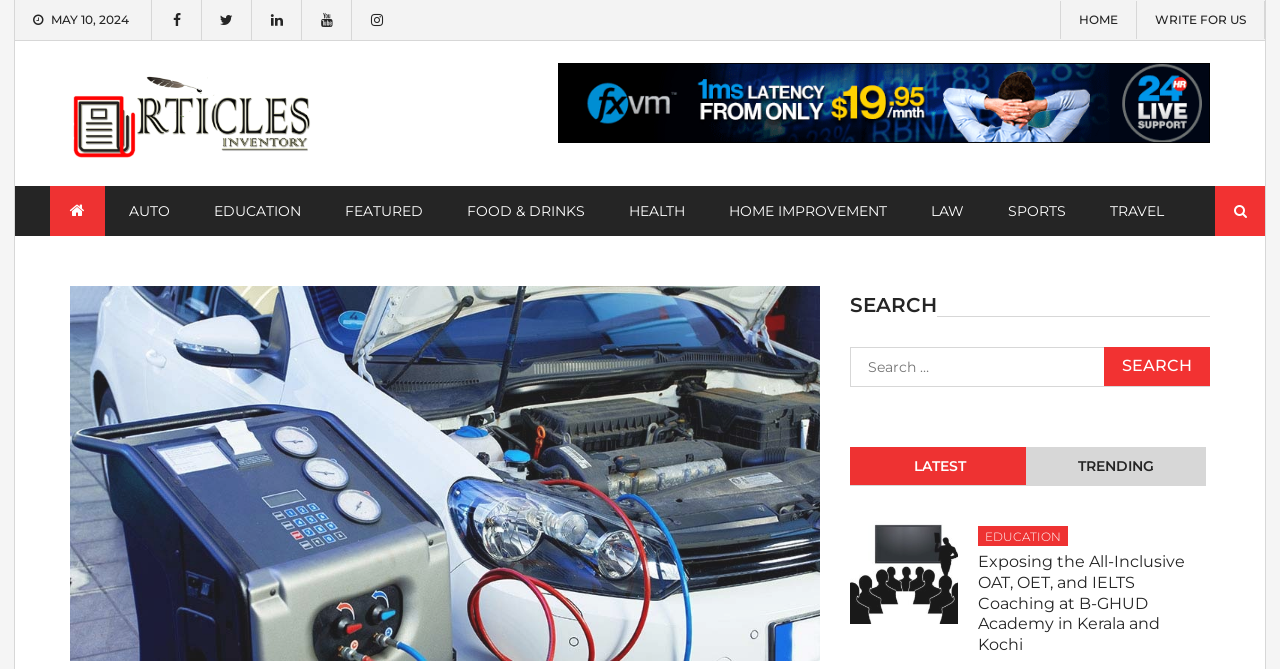Locate the bounding box of the UI element based on this description: "Facebook". Provide four float numbers between 0 and 1 as [left, top, right, bottom].

[0.118, 0.0, 0.157, 0.06]